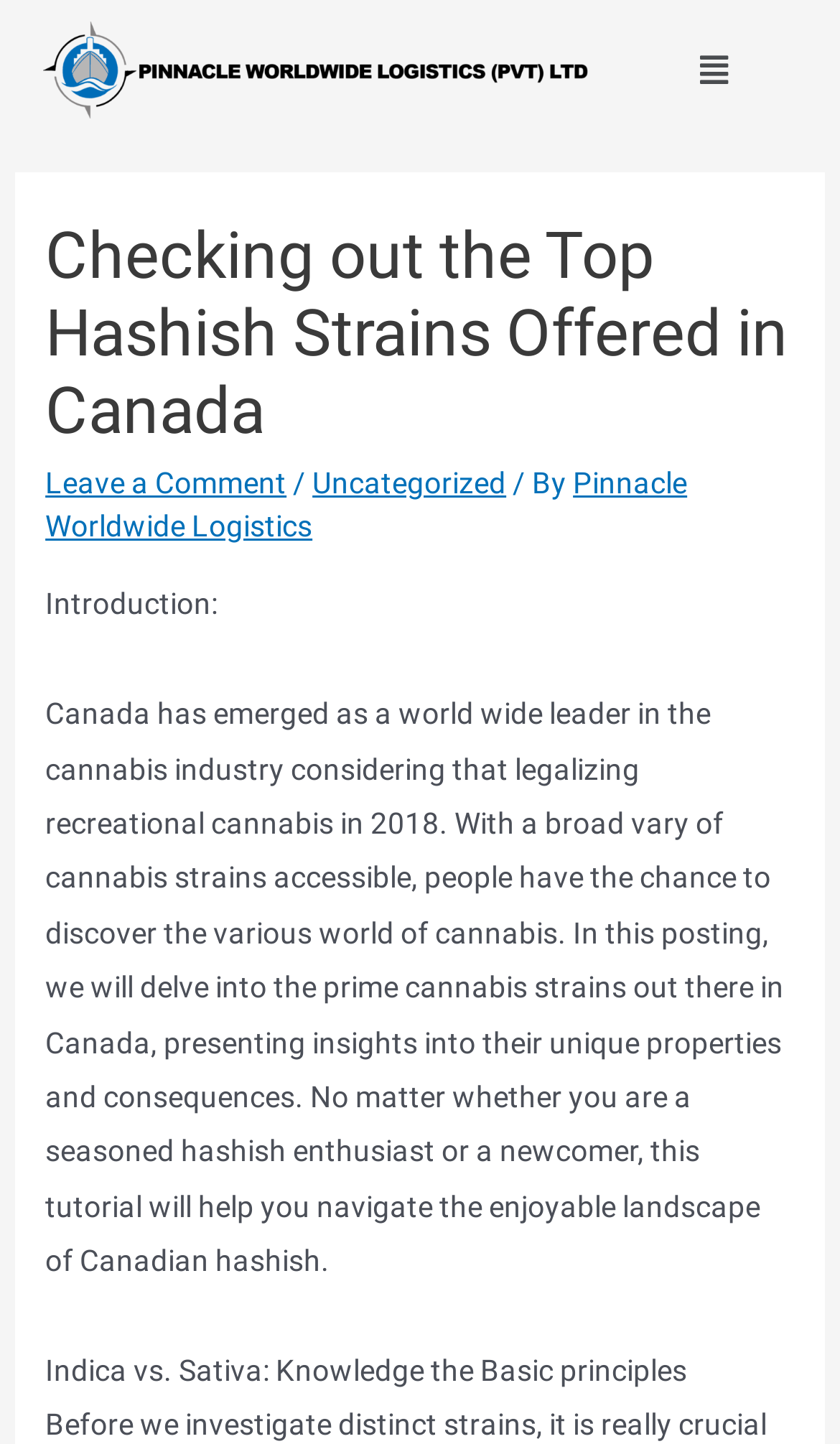Who is the author of this article?
Could you answer the question with a detailed and thorough explanation?

The article mentions 'By Pinnacle Worldwide Logistics' at the top, indicating that the author of this article is Pinnacle Worldwide Logistics.